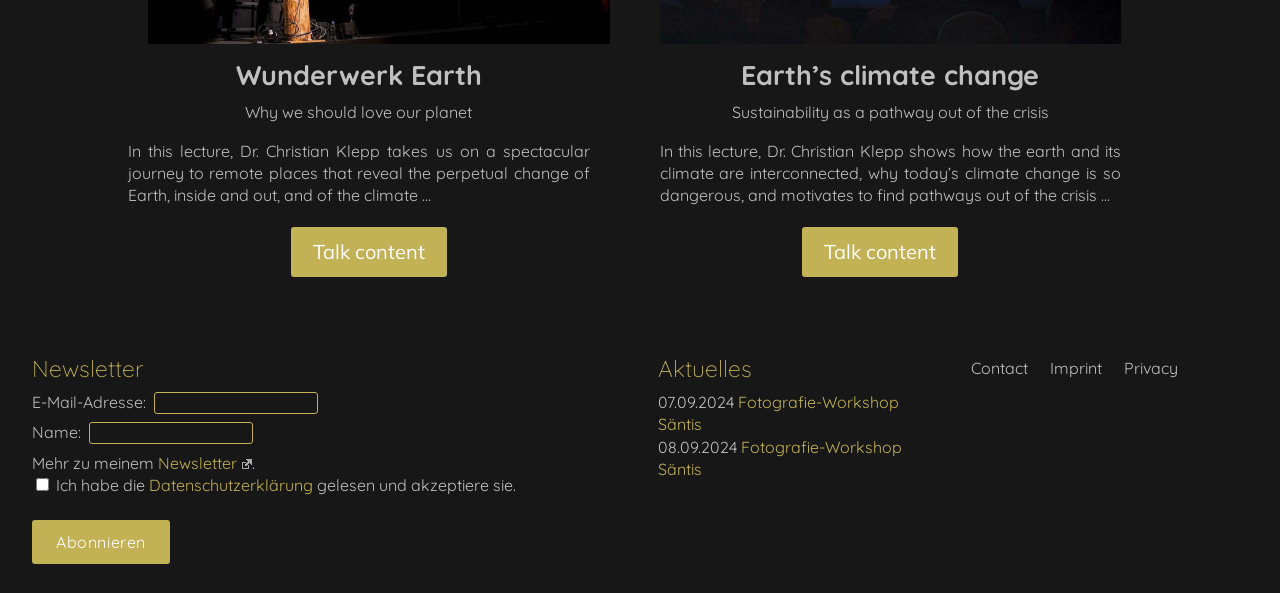What is the topic of the first lecture?
Could you answer the question in a detailed manner, providing as much information as possible?

I looked at the headings on the webpage and found that the first lecture is about 'Earth’s climate change', which is mentioned in the heading 'Earth’s climate change'.